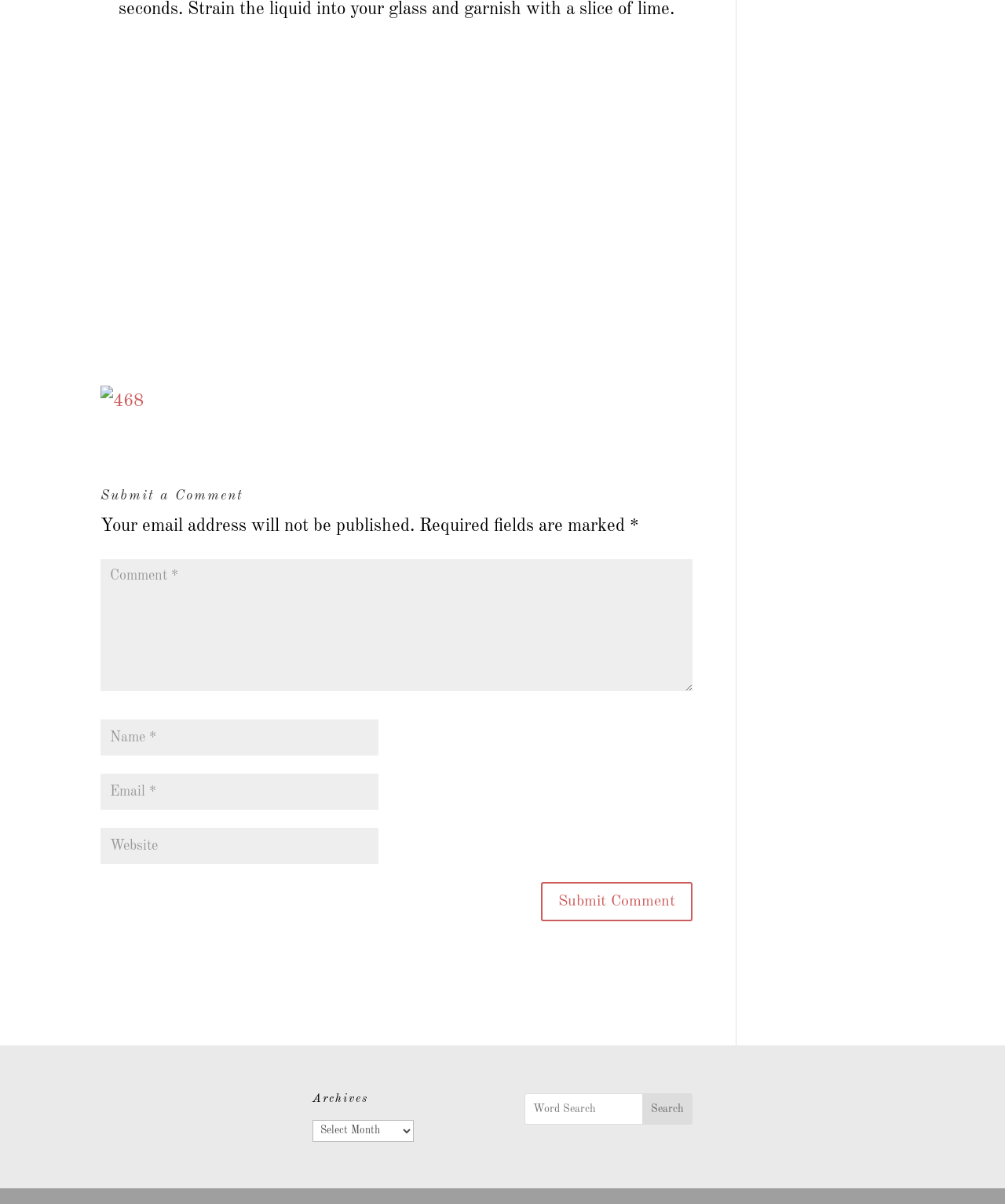Please determine the bounding box coordinates for the element that should be clicked to follow these instructions: "Watch the YouTube video".

[0.1, 0.02, 0.689, 0.32]